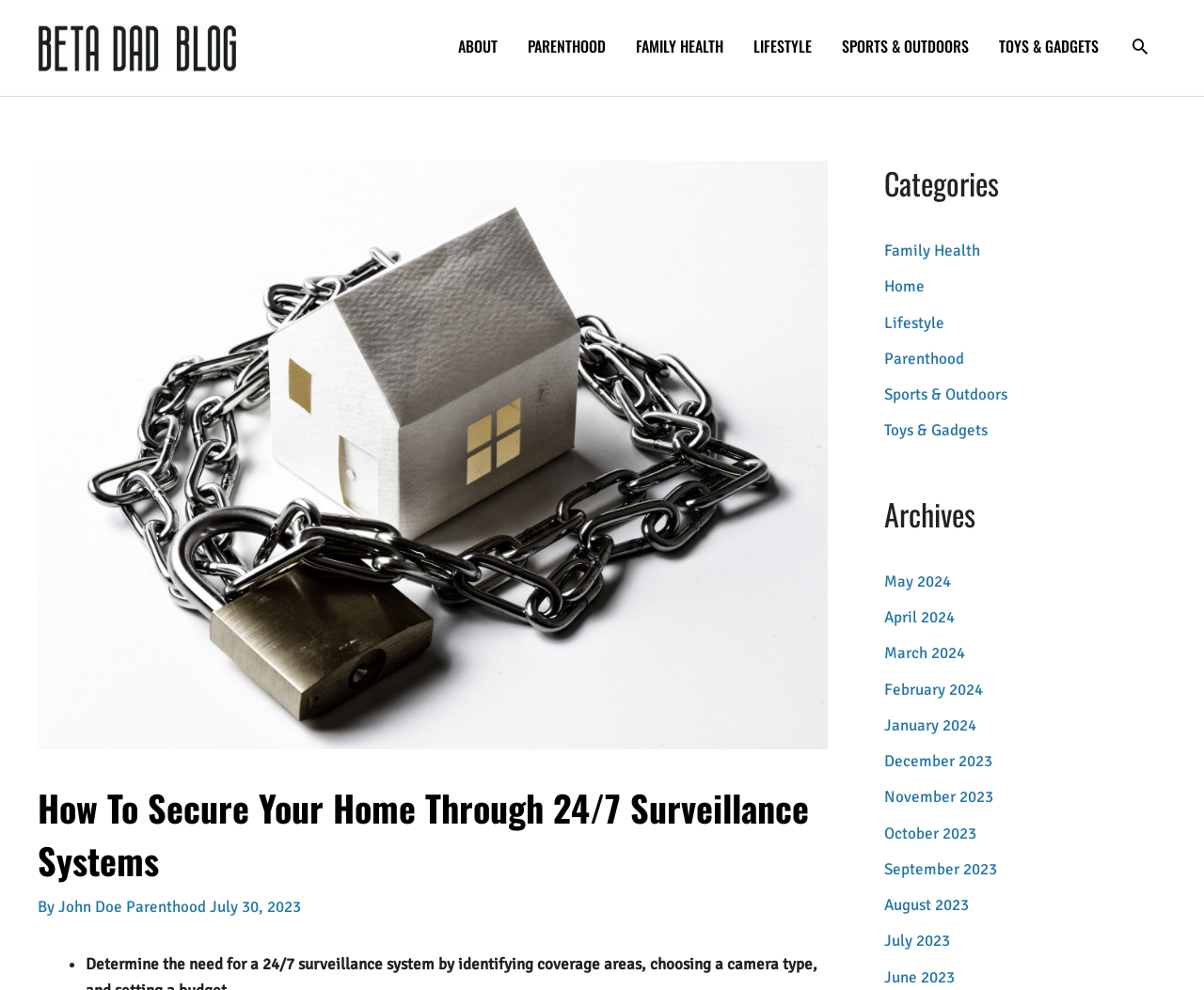Determine the main headline of the webpage and provide its text.

How To Secure Your Home Through 24/7 Surveillance Systems